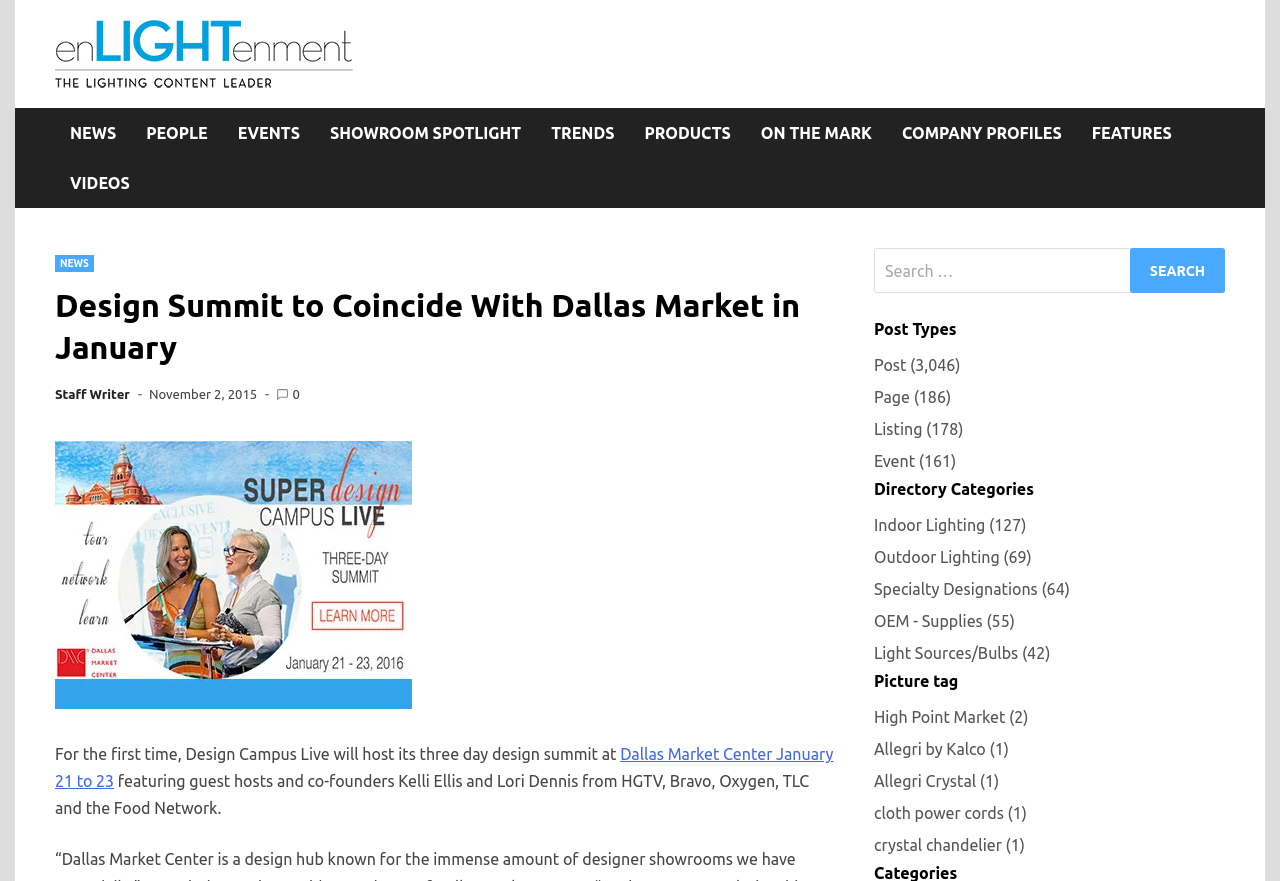Please determine the primary heading and provide its text.

Design Summit to Coincide With Dallas Market in January